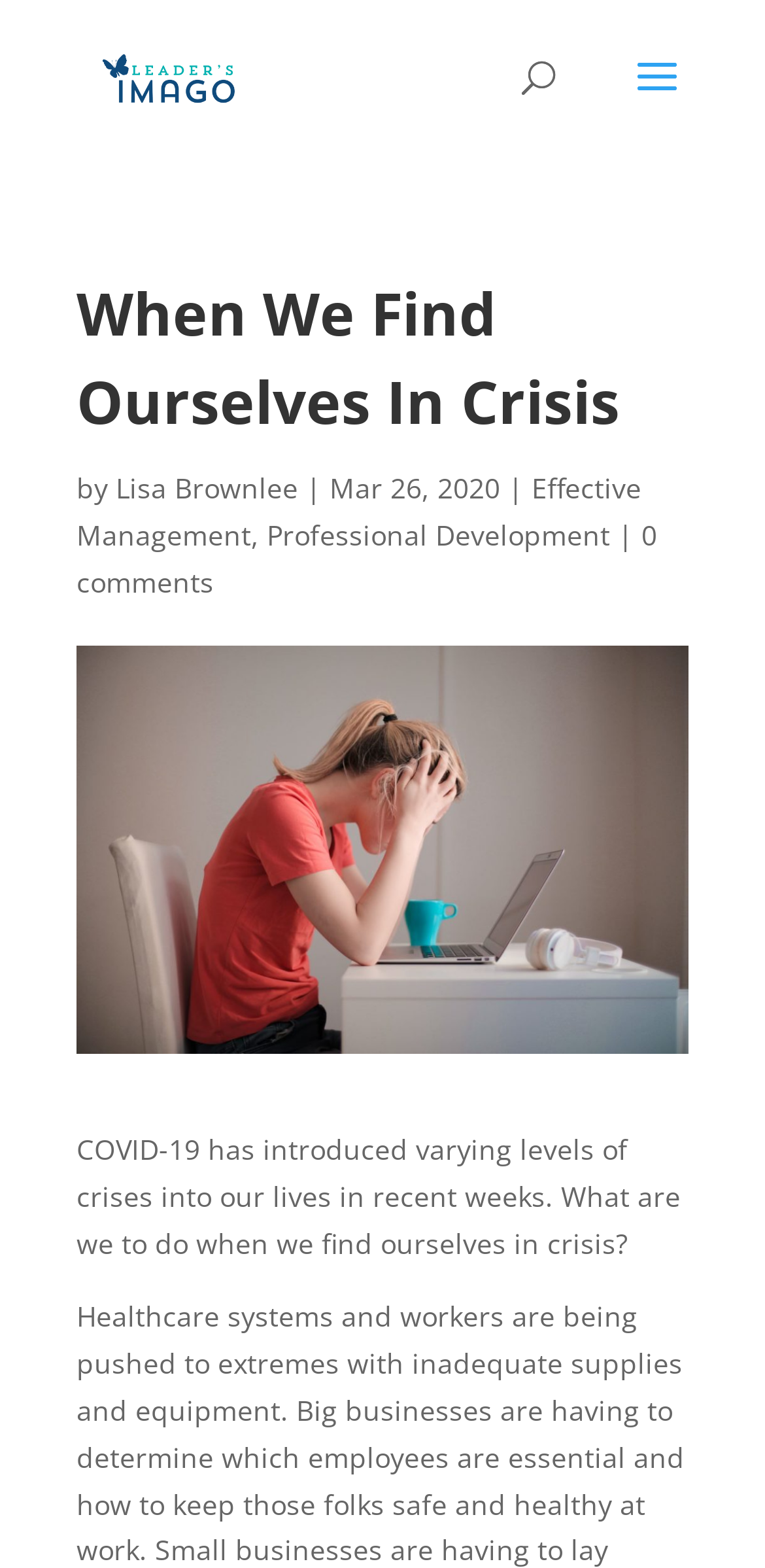What is the date of the article?
Using the image as a reference, give an elaborate response to the question.

I found the date of the article by looking at the text that appears to be a date format, which is located near the author's name and other metadata.